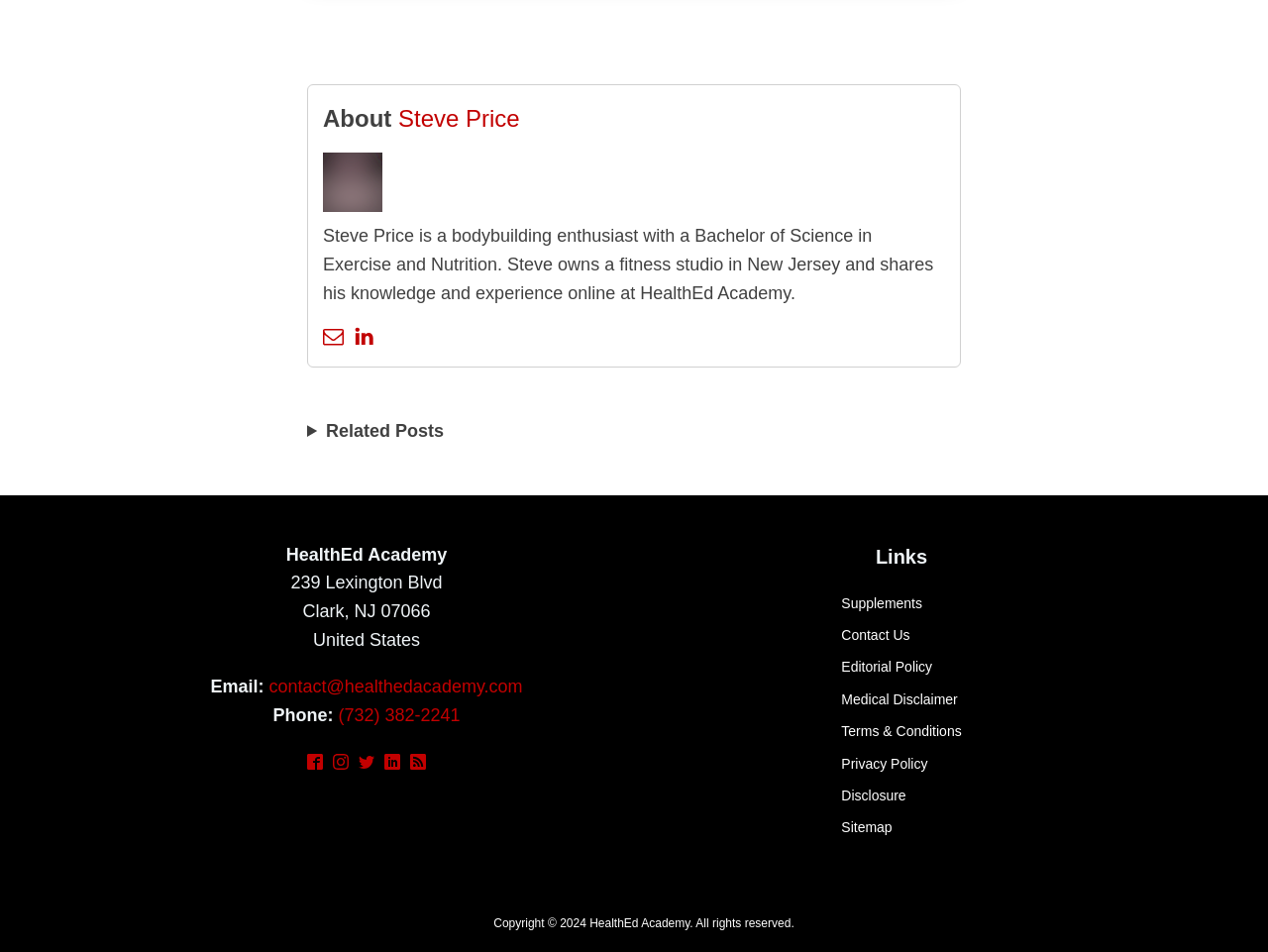What is the name of the person described on this webpage?
Using the image, provide a detailed and thorough answer to the question.

The webpage has a section with a heading 'About' and a link with the text 'Steve Price'. Below this link, there is a paragraph describing Steve Price as a bodybuilding enthusiast with a Bachelor of Science in Exercise and Nutrition, who owns a fitness studio in New Jersey and shares his knowledge and experience online at HealthEd Academy.